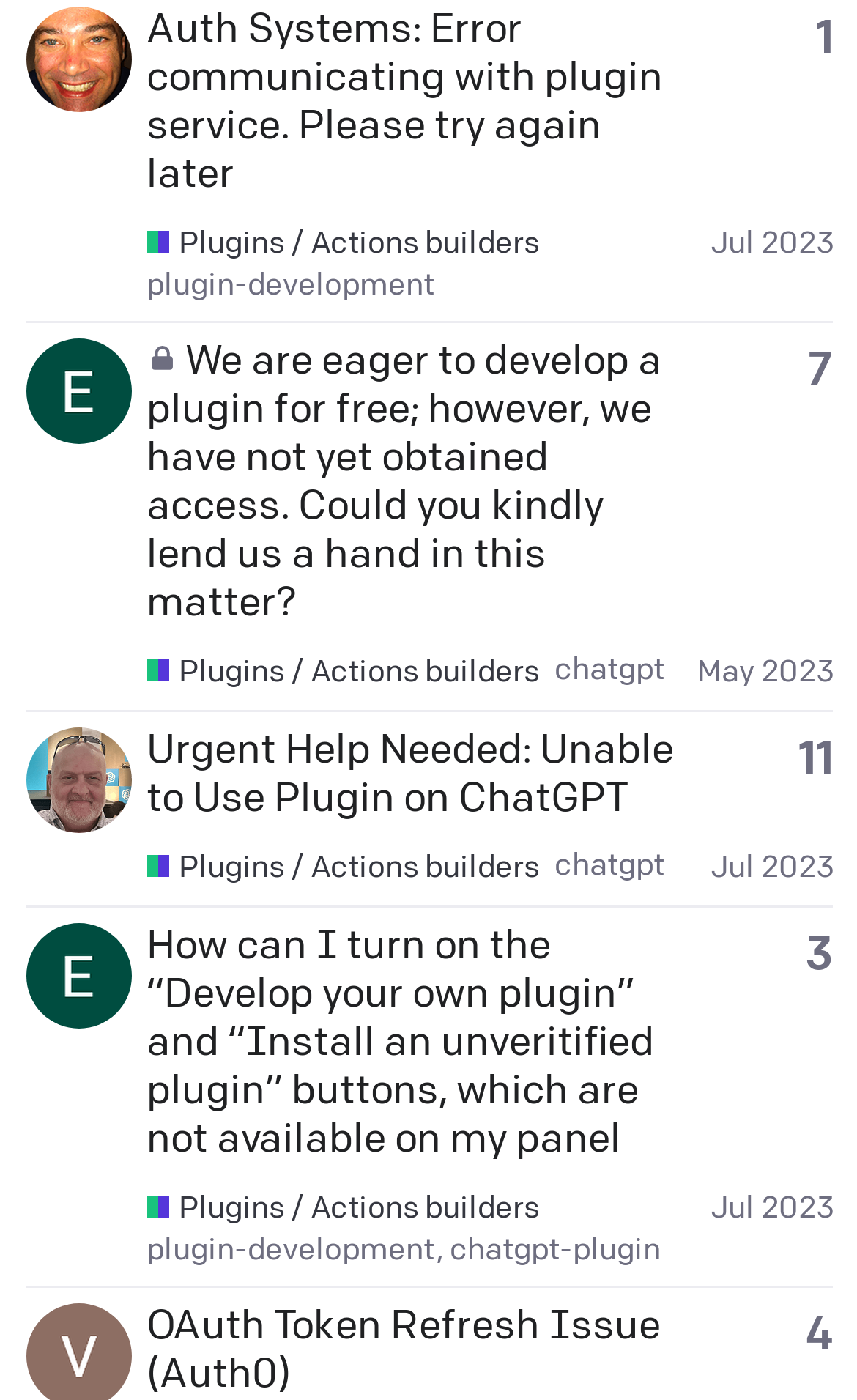What is the username of the latest poster in the third post? Refer to the image and provide a one-word or short phrase answer.

Foxalabs